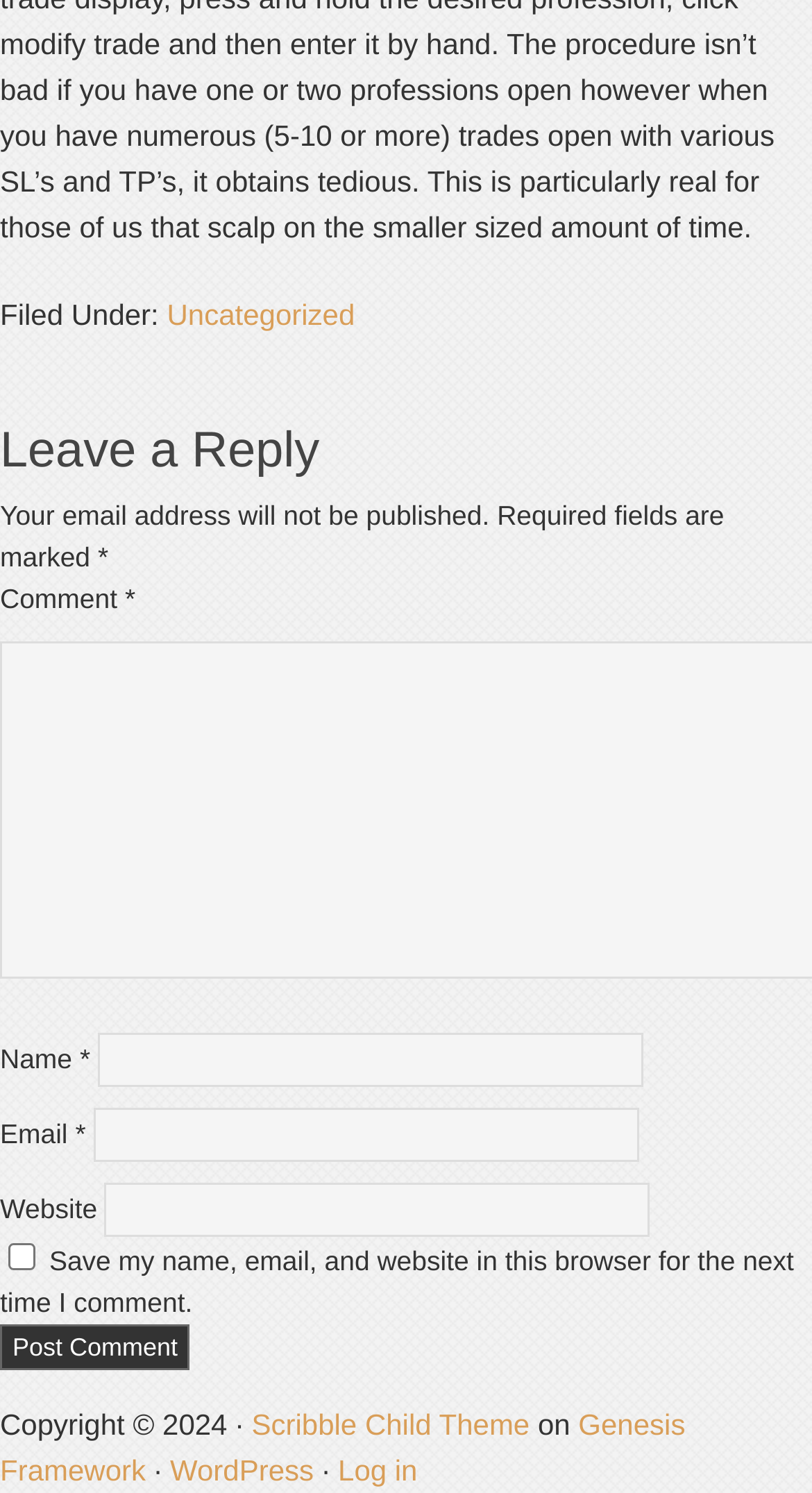Answer succinctly with a single word or phrase:
What is the copyright year mentioned at the bottom of the page?

2024